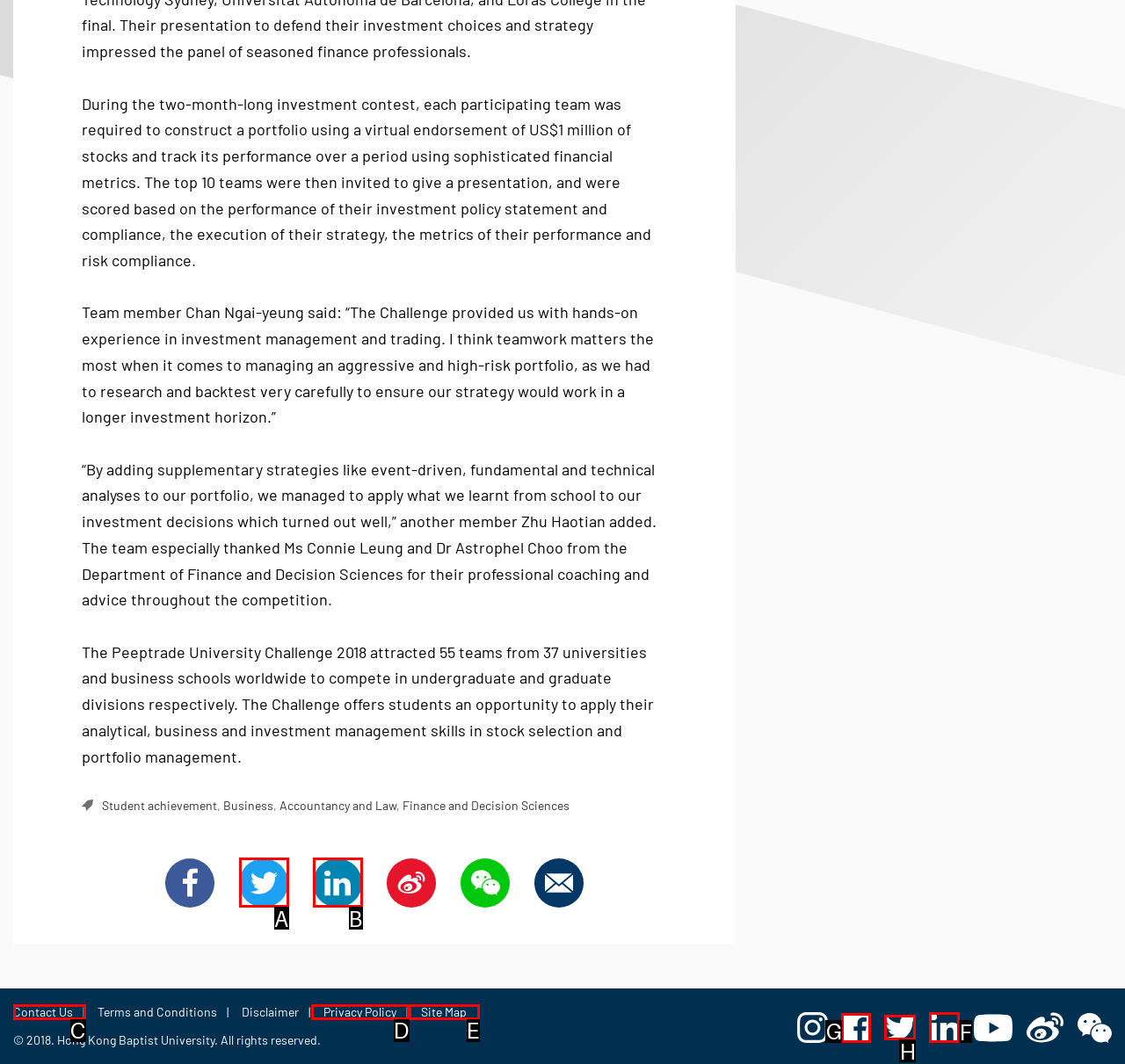Identify the letter of the UI element you should interact with to perform the task: Contact Us
Reply with the appropriate letter of the option.

C